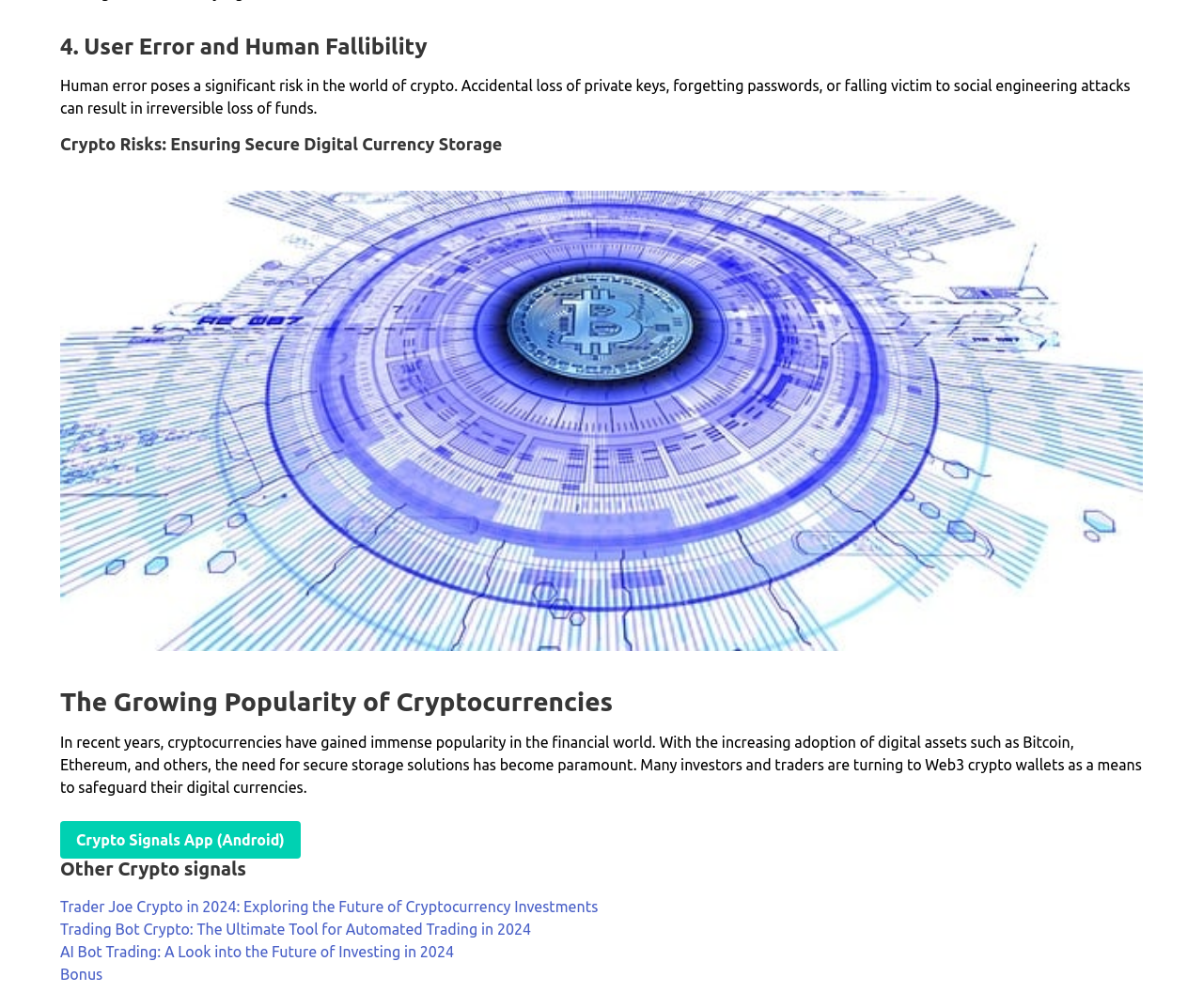Analyze the image and give a detailed response to the question:
What is the purpose of Web3 crypto wallets?

According to the text, Web3 crypto wallets are used as a means to safeguard digital currencies, implying that their purpose is to provide a secure storage solution for cryptocurrencies.